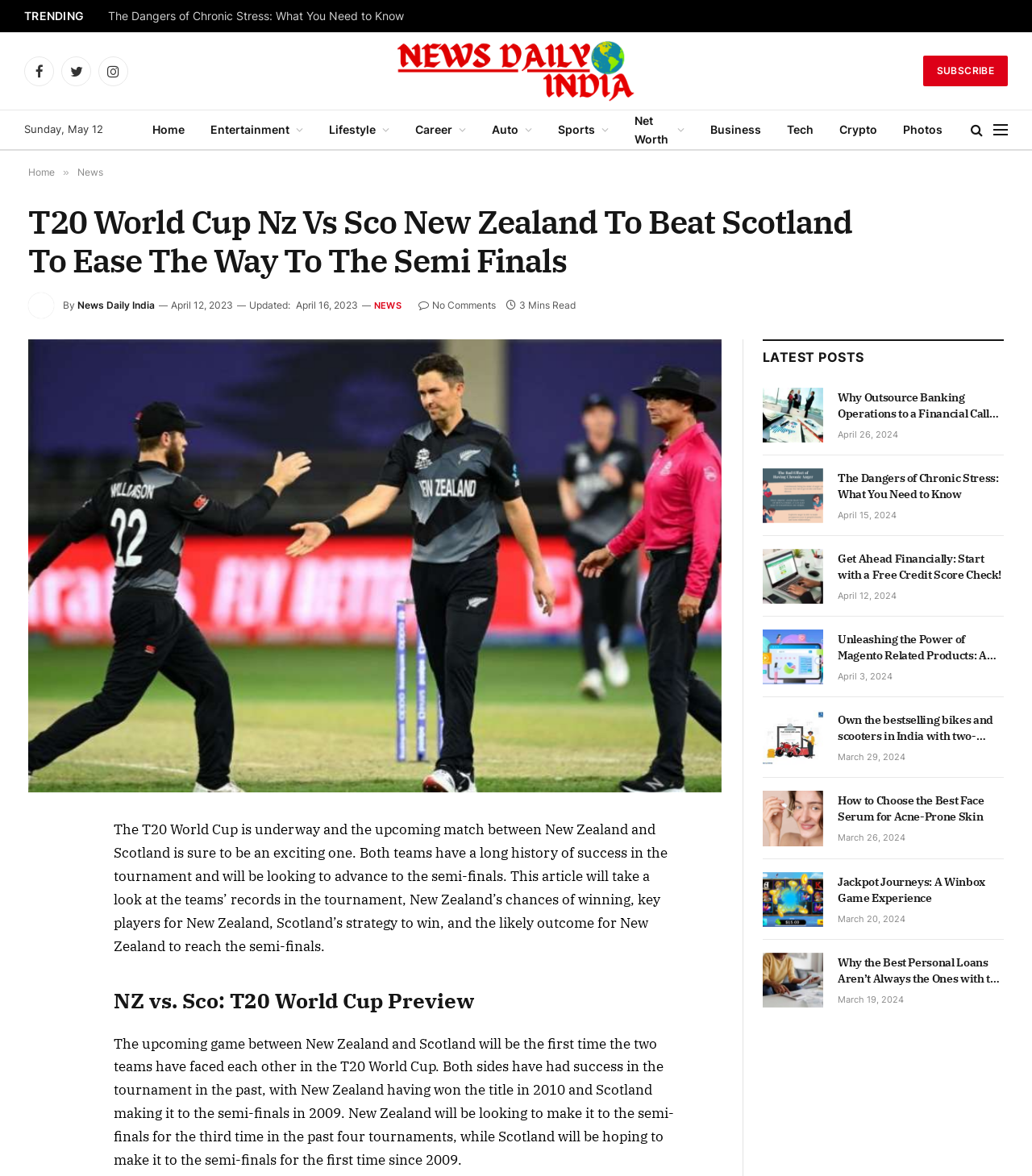Identify the coordinates of the bounding box for the element described below: "Net Worth". Return the coordinates as four float numbers between 0 and 1: [left, top, right, bottom].

[0.602, 0.094, 0.676, 0.127]